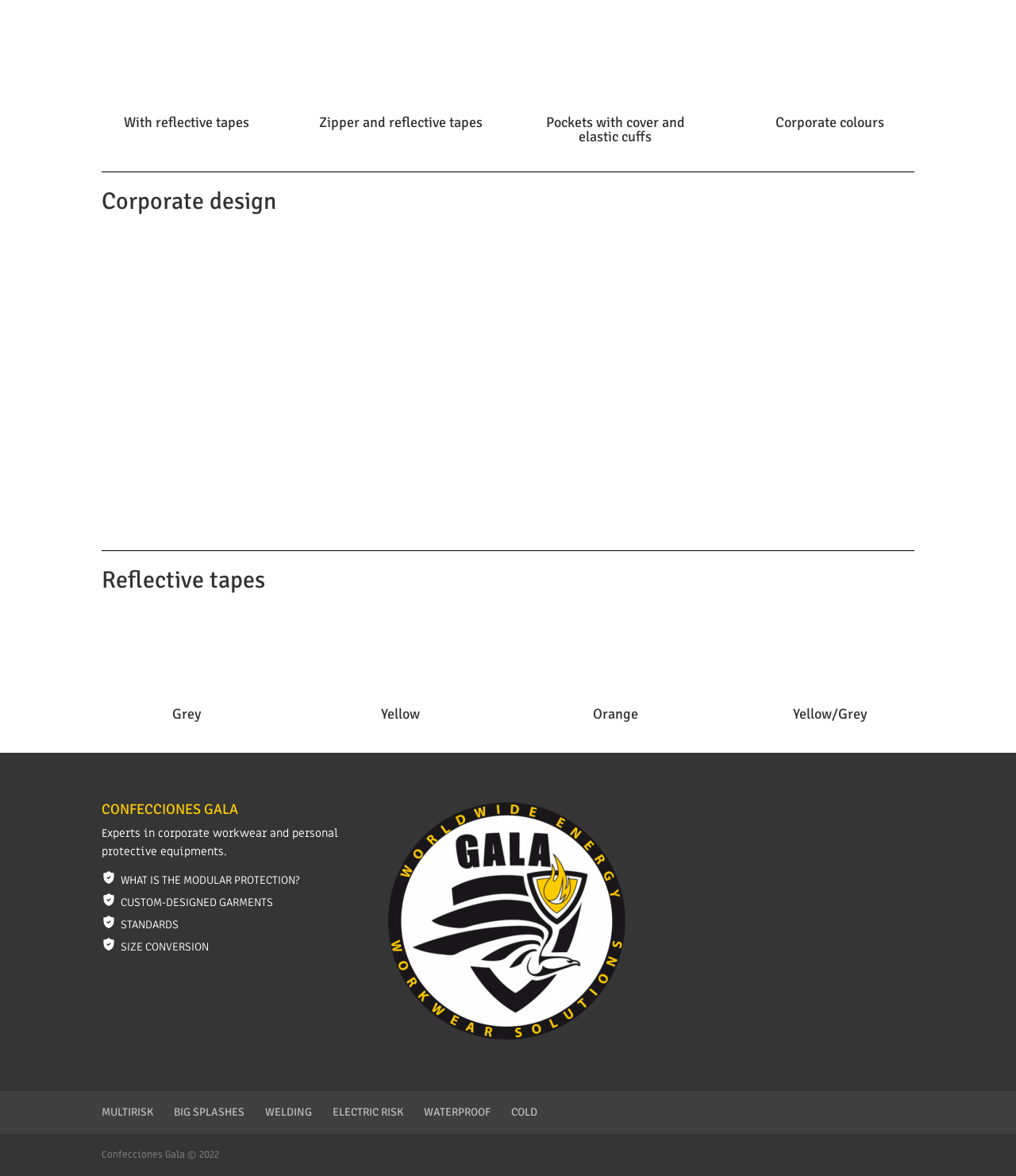Given the element description, predict the bounding box coordinates in the format (top-left x, top-left y, bottom-right x, bottom-right y), using floating point numbers between 0 and 1: Privacy Policy

None